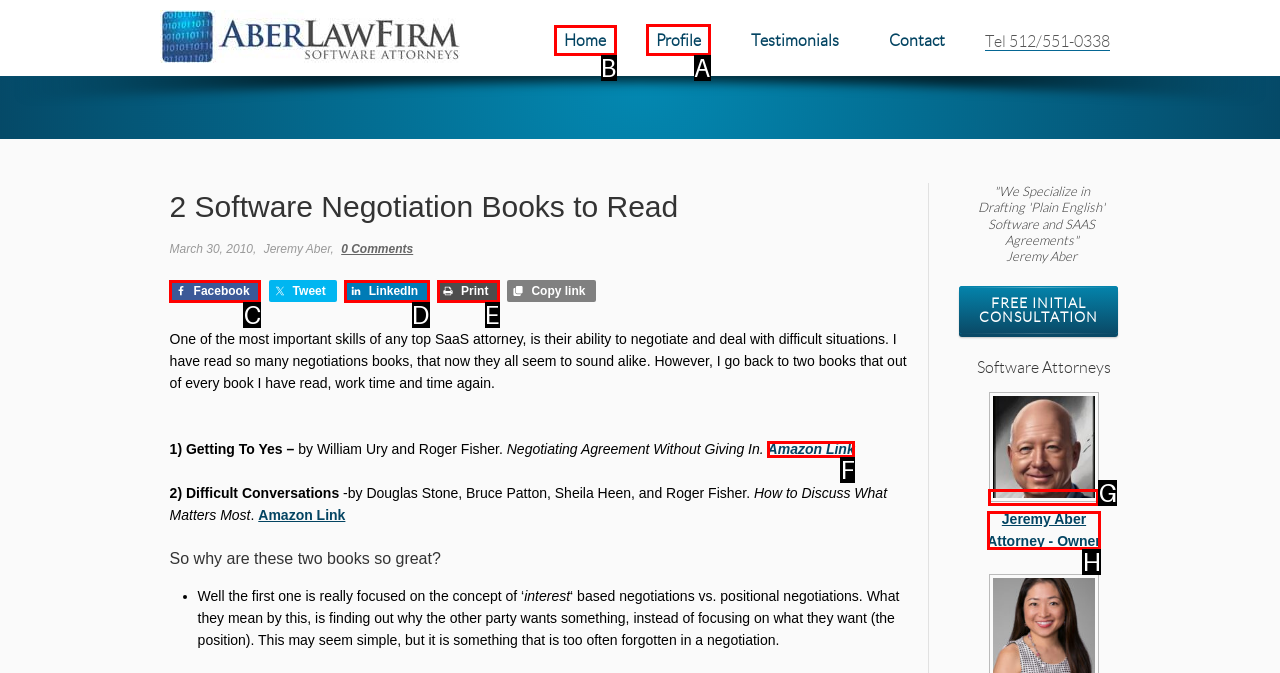Identify the letter of the correct UI element to fulfill the task: Visit the 'Profile' page from the given options in the screenshot.

A